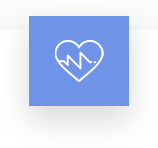Explain what is happening in the image with as much detail as possible.

The image features a stylized graphic depicting a heart symbol intertwined with a medical element, possibly a heartbeat line. It is set against a soft blue background, suggesting a focus on health and medical services. This particular graphic aligns with the theme of "Health CheckUp," emphasizing the importance of regular medical evaluations and screenings. The overall design is modern and minimalist, conveying a sense of care and urgency essential for health-related services. This image serves to visually complement information about comprehensive health check-ups that typically involve various tests to promote well-being and early diagnosis.